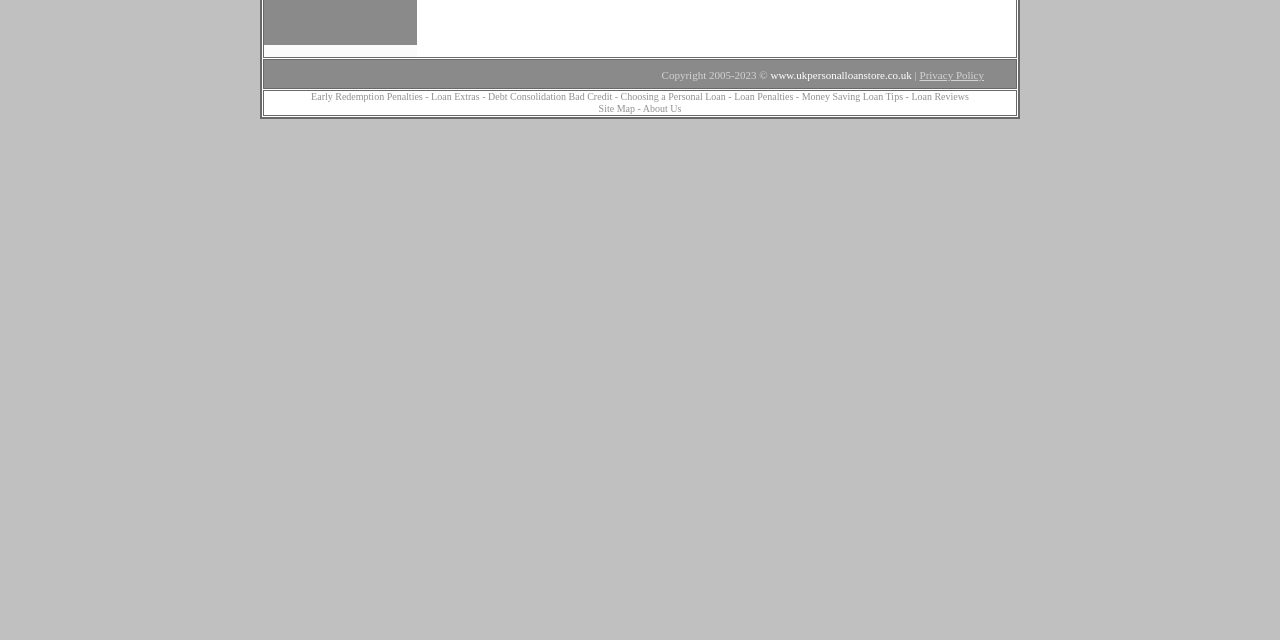Specify the bounding box coordinates (top-left x, top-left y, bottom-right x, bottom-right y) of the UI element in the screenshot that matches this description: www.ukpersonalloanstore.co.uk

[0.602, 0.108, 0.712, 0.127]